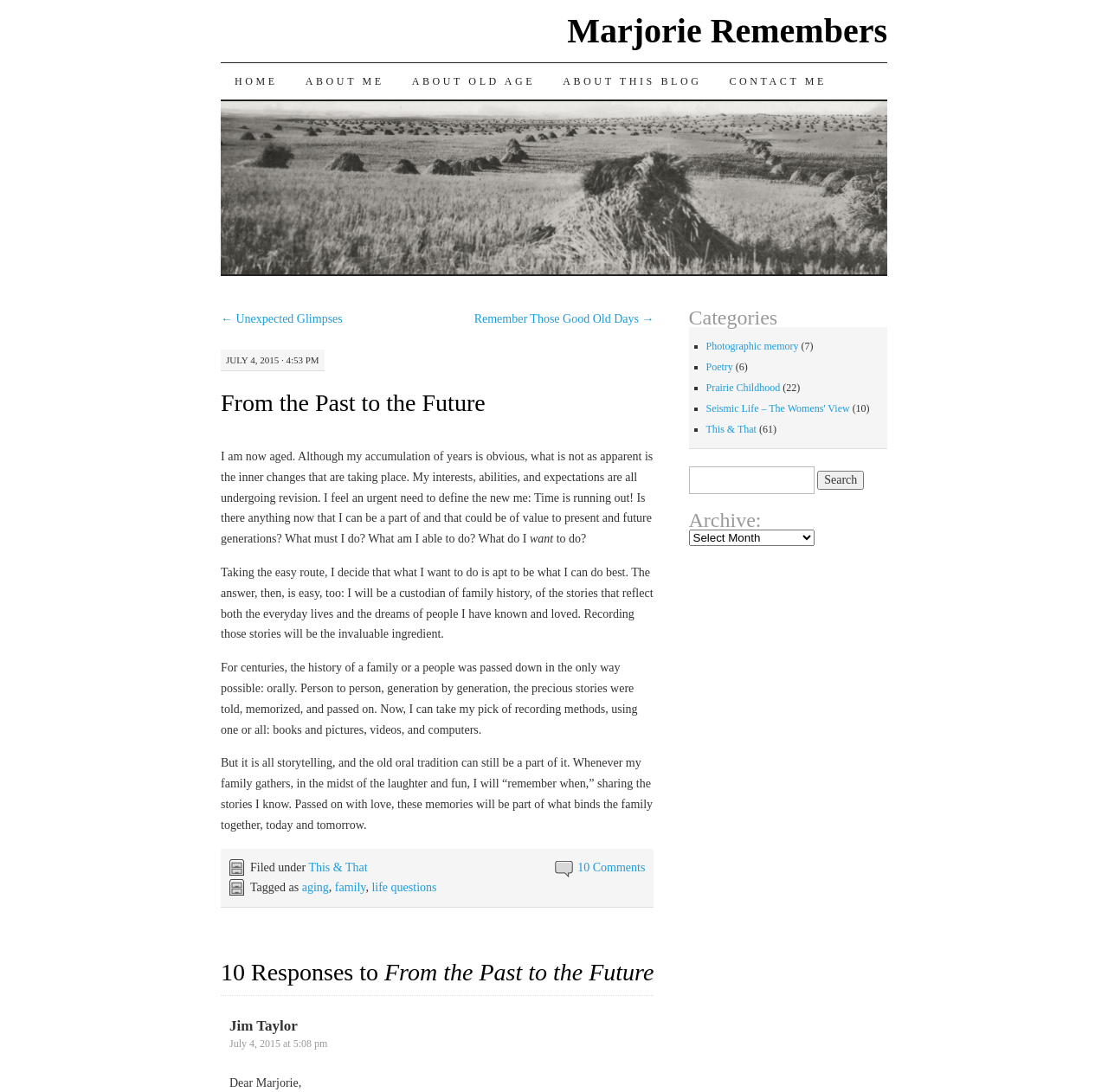How many comments are there on this blog post?
Please provide a single word or phrase based on the screenshot.

10